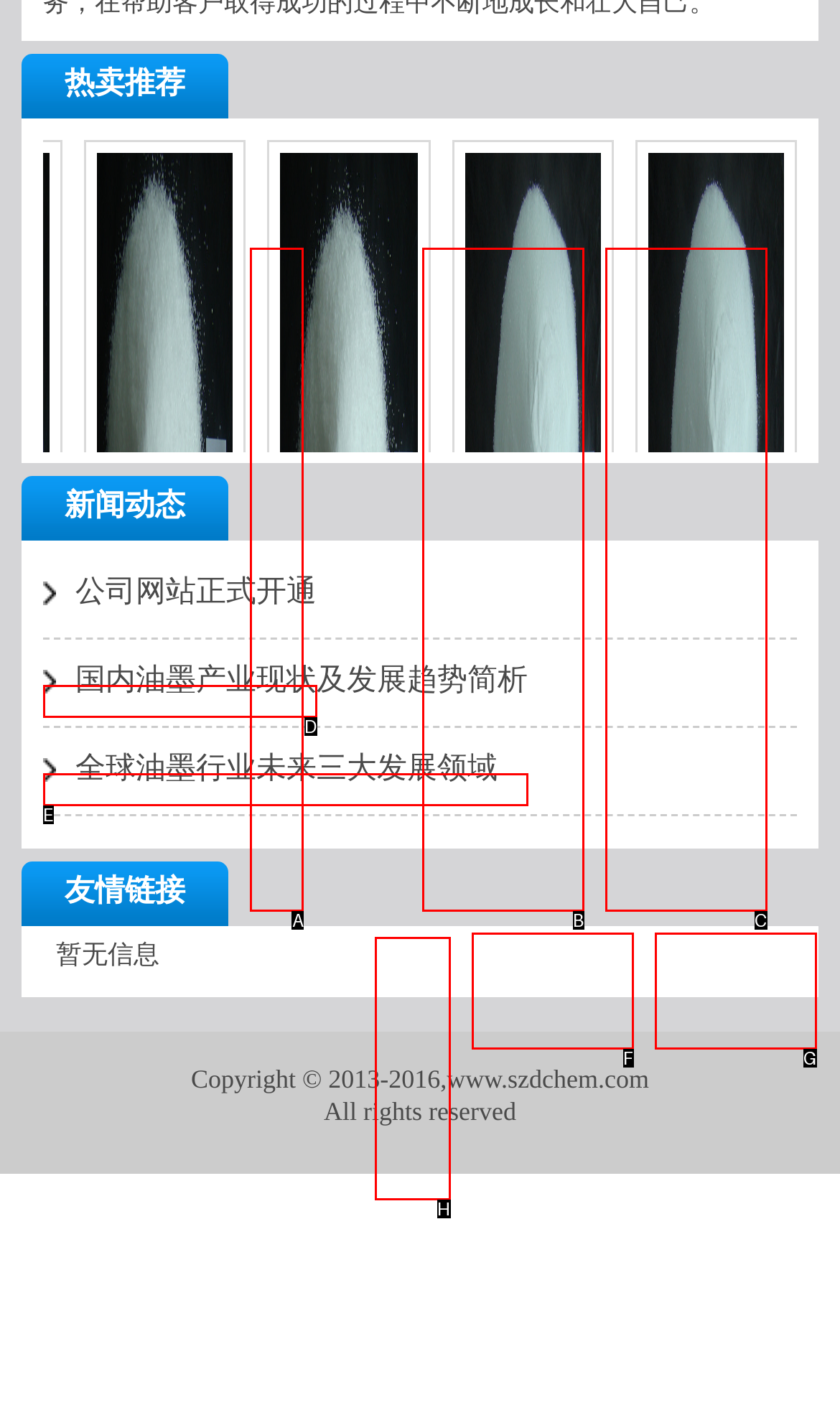Identify the option that corresponds to the given description: parent_node: 固体丙烯酸树脂 (DY2017). Reply with the letter of the chosen option directly.

C